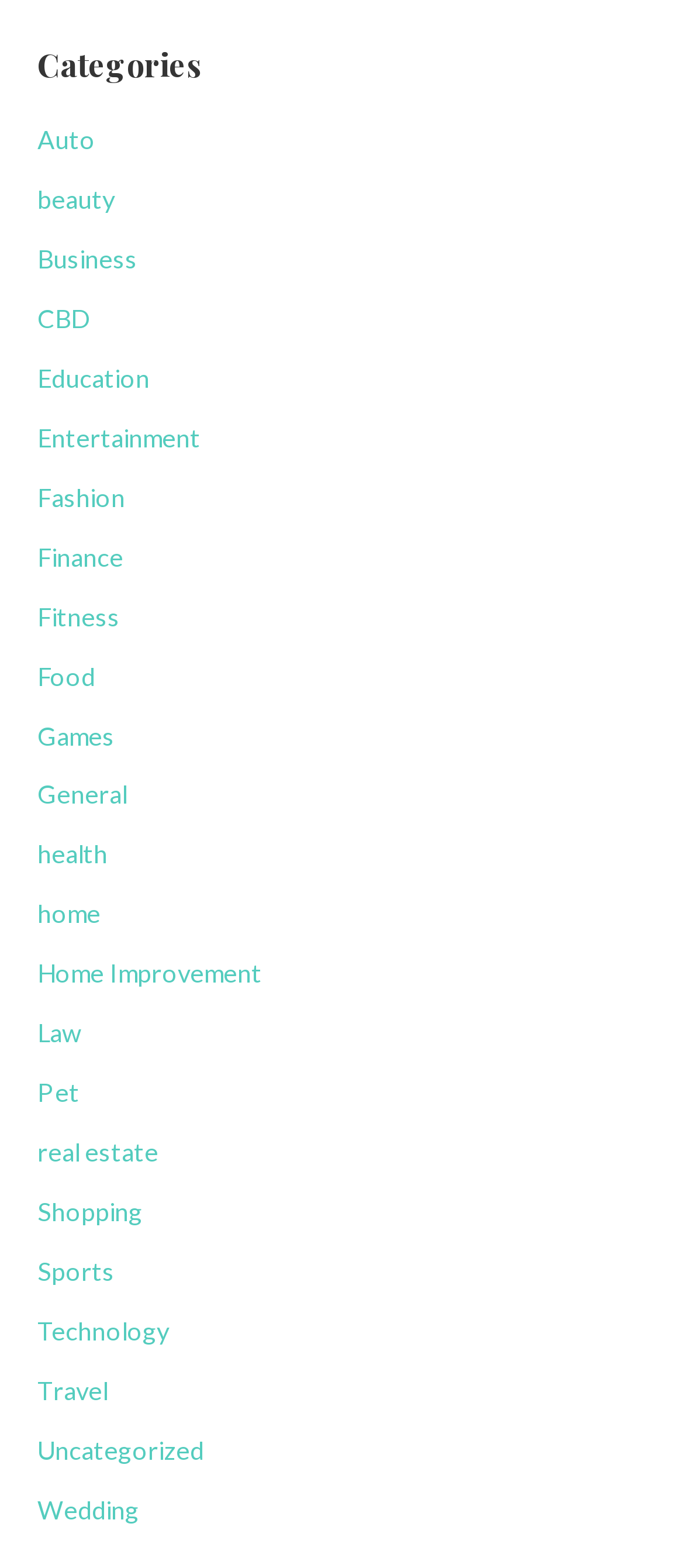What is the first category listed?
Using the visual information from the image, give a one-word or short-phrase answer.

Auto